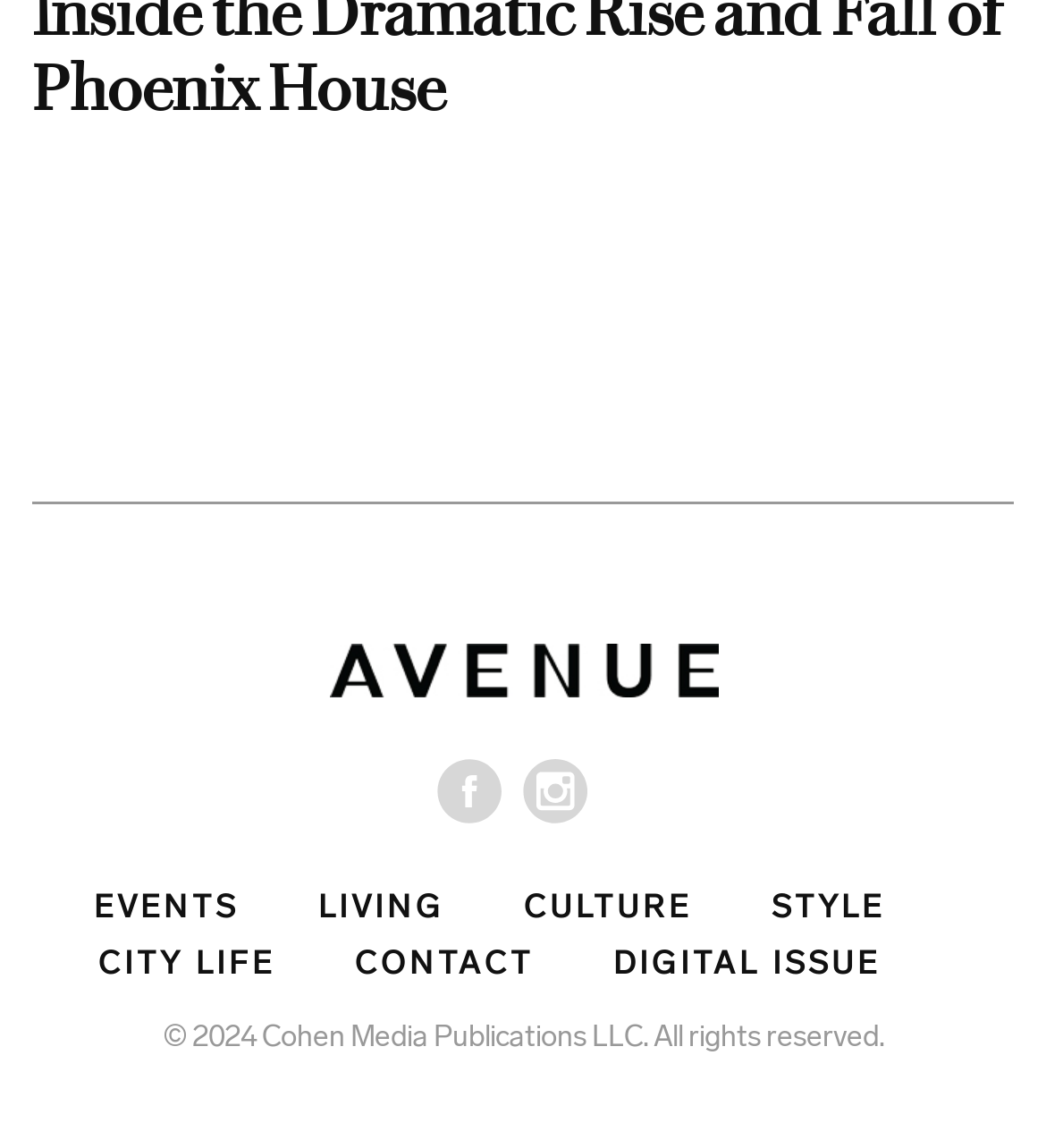Give the bounding box coordinates for the element described as: "Style".

[0.738, 0.774, 0.846, 0.807]